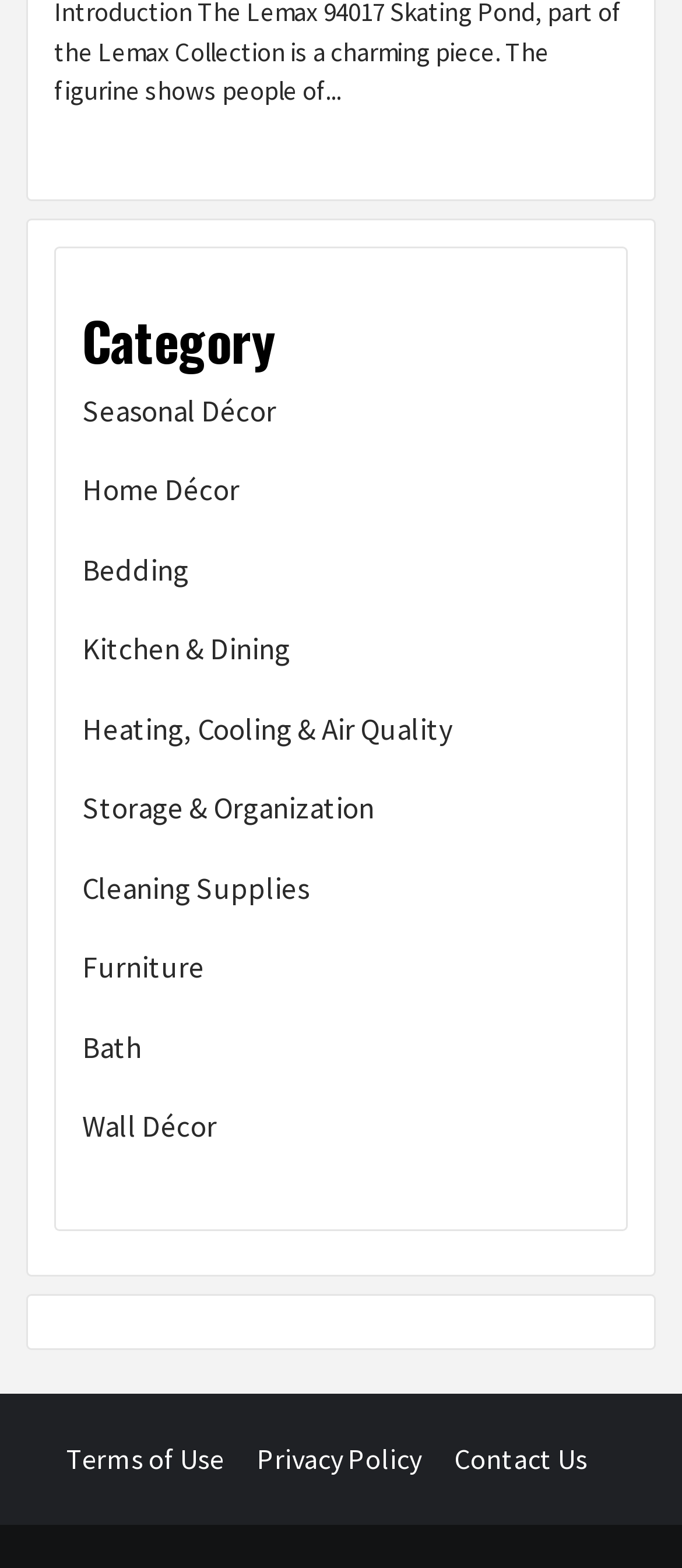Answer the question using only one word or a concise phrase: What is the last category listed?

Wall Décor